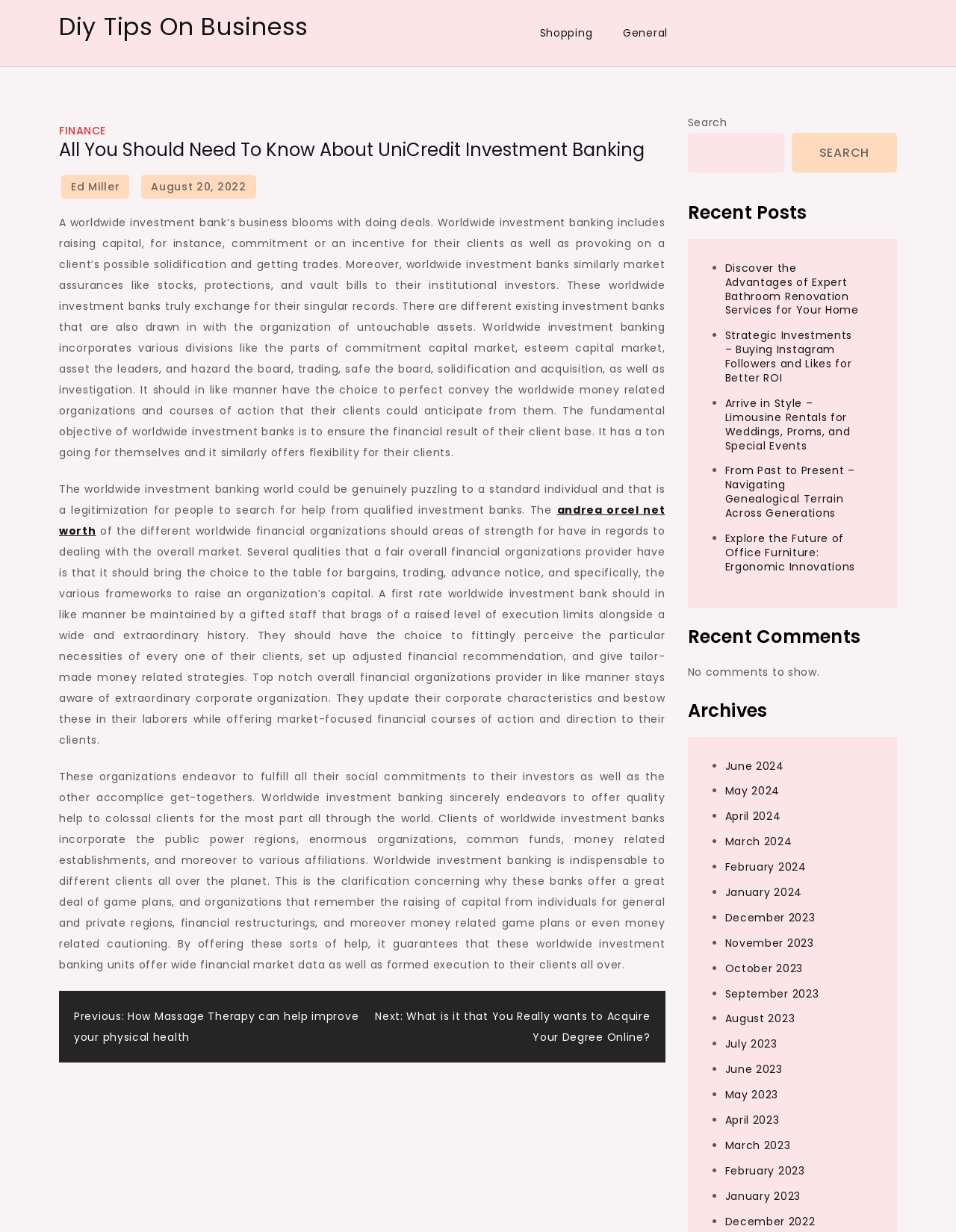Determine the bounding box coordinates of the clickable element to complete this instruction: "Read the previous post". Provide the coordinates in the format of four float numbers between 0 and 1, [left, top, right, bottom].

[0.077, 0.819, 0.375, 0.848]